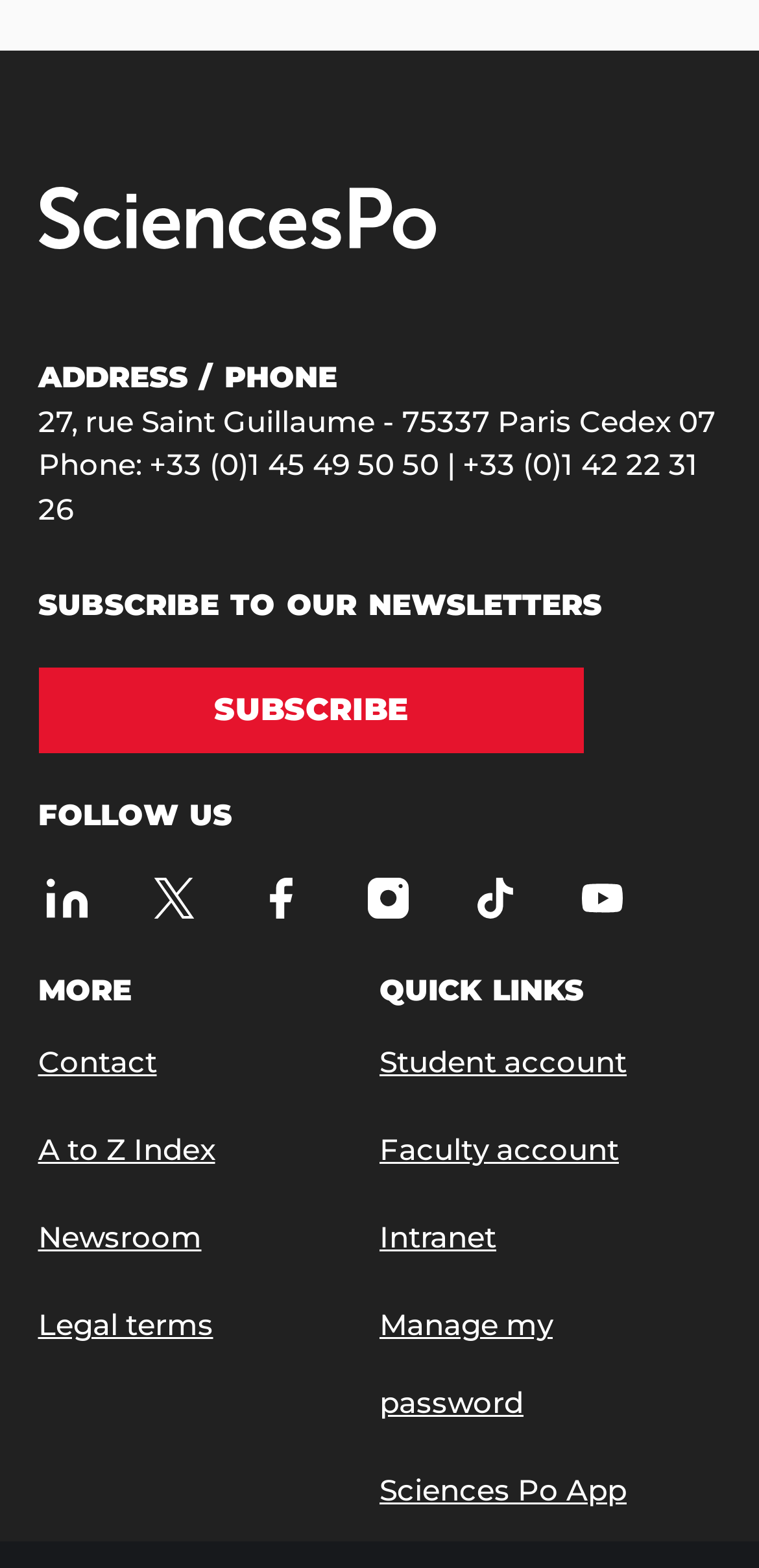Give a concise answer using one word or a phrase to the following question:
How many social media links are available?

6